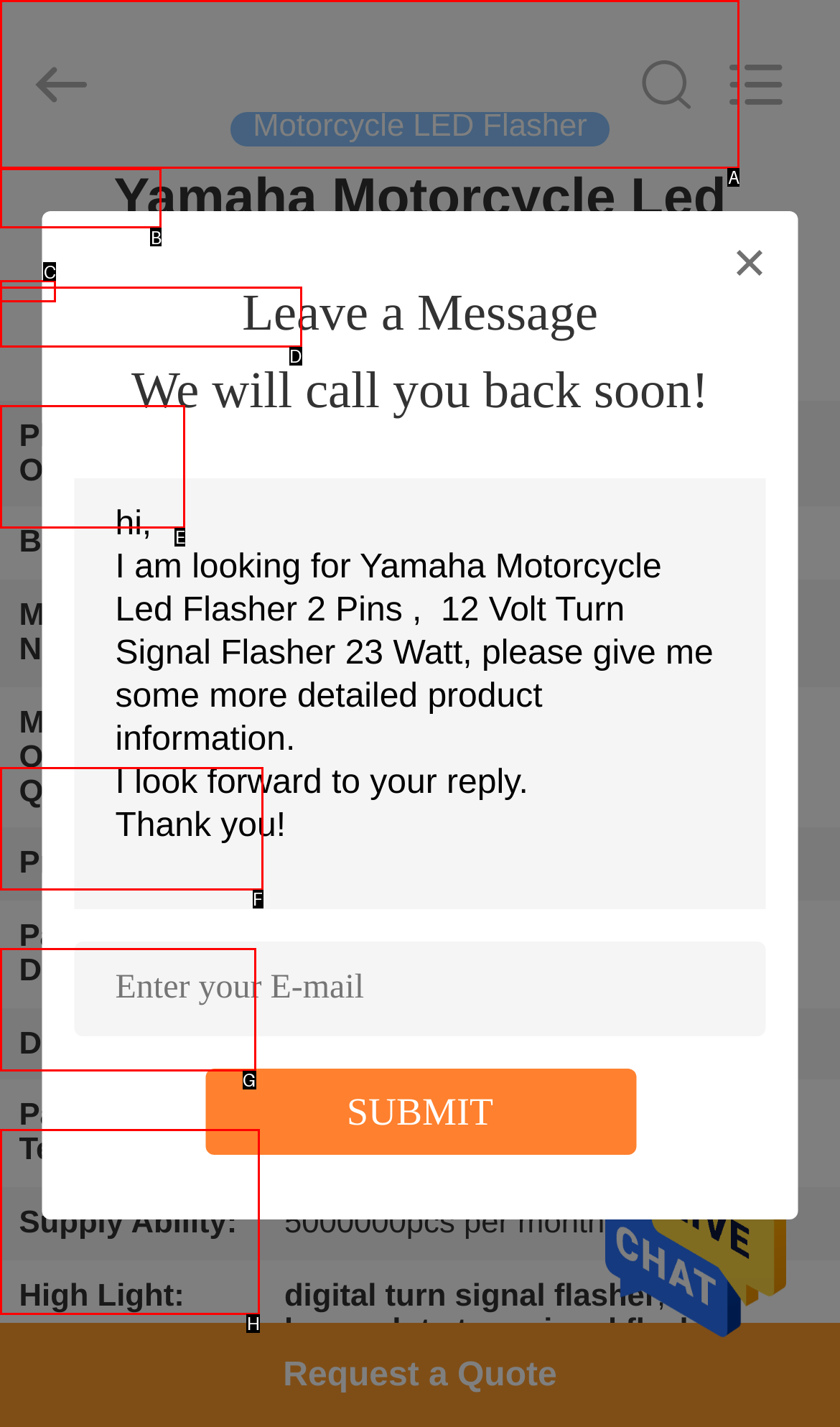Find the option you need to click to complete the following instruction: Go to HOME page
Answer with the corresponding letter from the choices given directly.

B